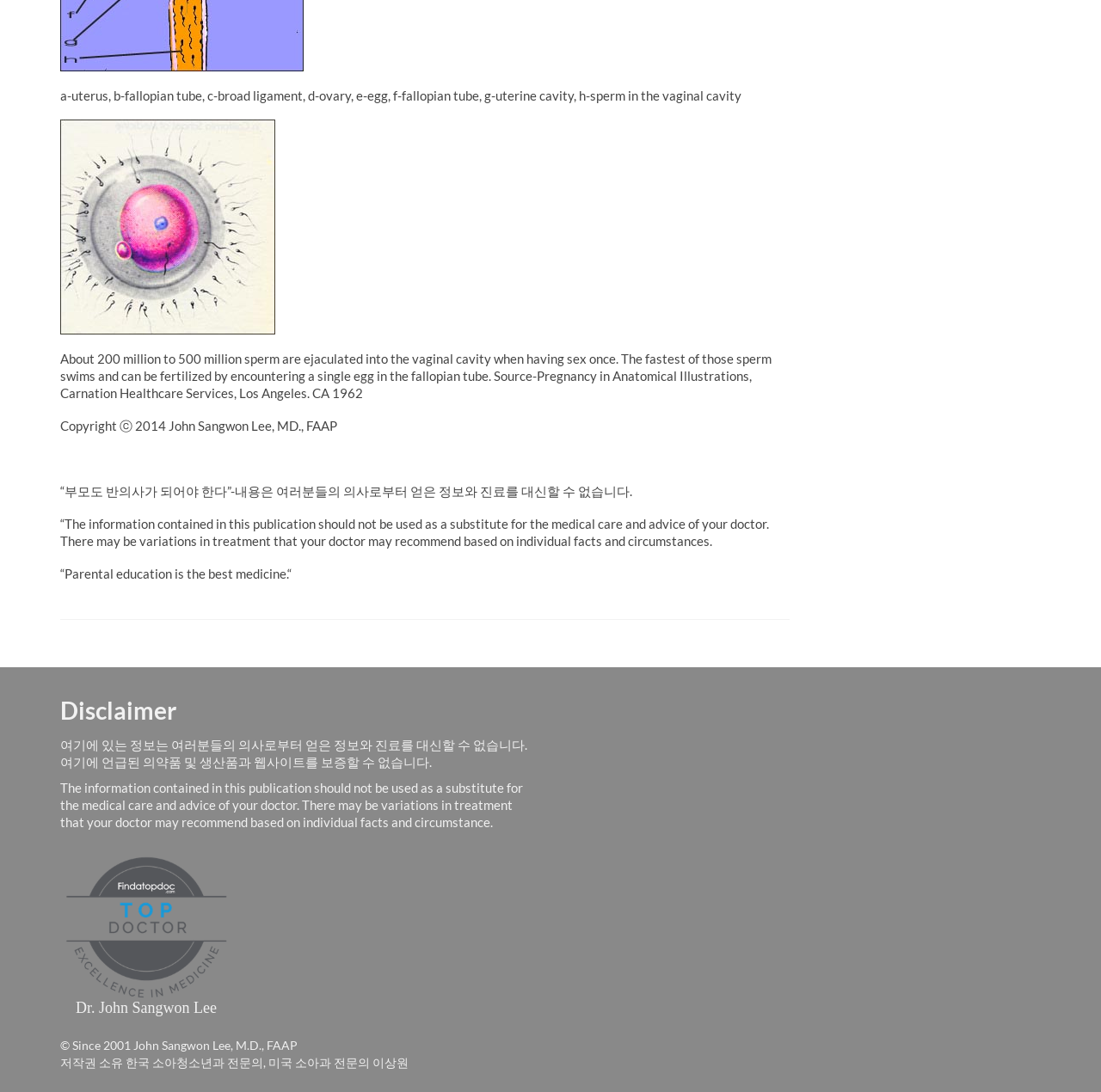Please determine the bounding box coordinates, formatted as (top-left x, top-left y, bottom-right x, bottom-right y), with all values as floating point numbers between 0 and 1. Identify the bounding box of the region described as: Dr. John Sangwon Lee

[0.069, 0.915, 0.197, 0.93]